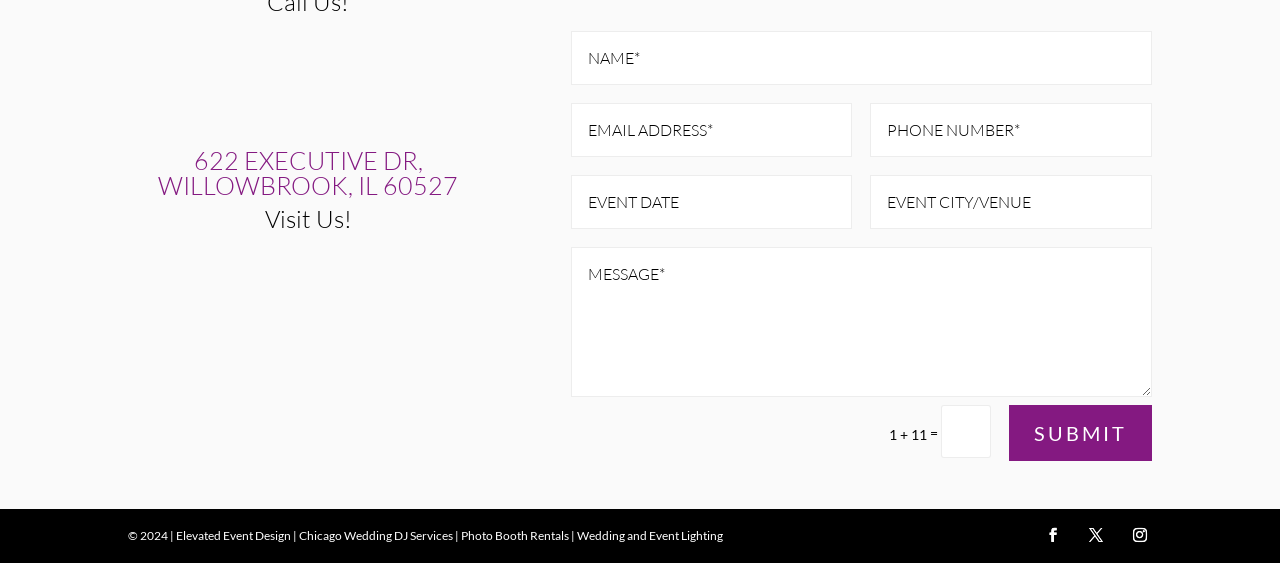Bounding box coordinates are specified in the format (top-left x, top-left y, bottom-right x, bottom-right y). All values are floating point numbers bounded between 0 and 1. Please provide the bounding box coordinate of the region this sentence describes: name="et_pb_contact_name_0" placeholder="Name*"

[0.446, 0.054, 0.9, 0.15]